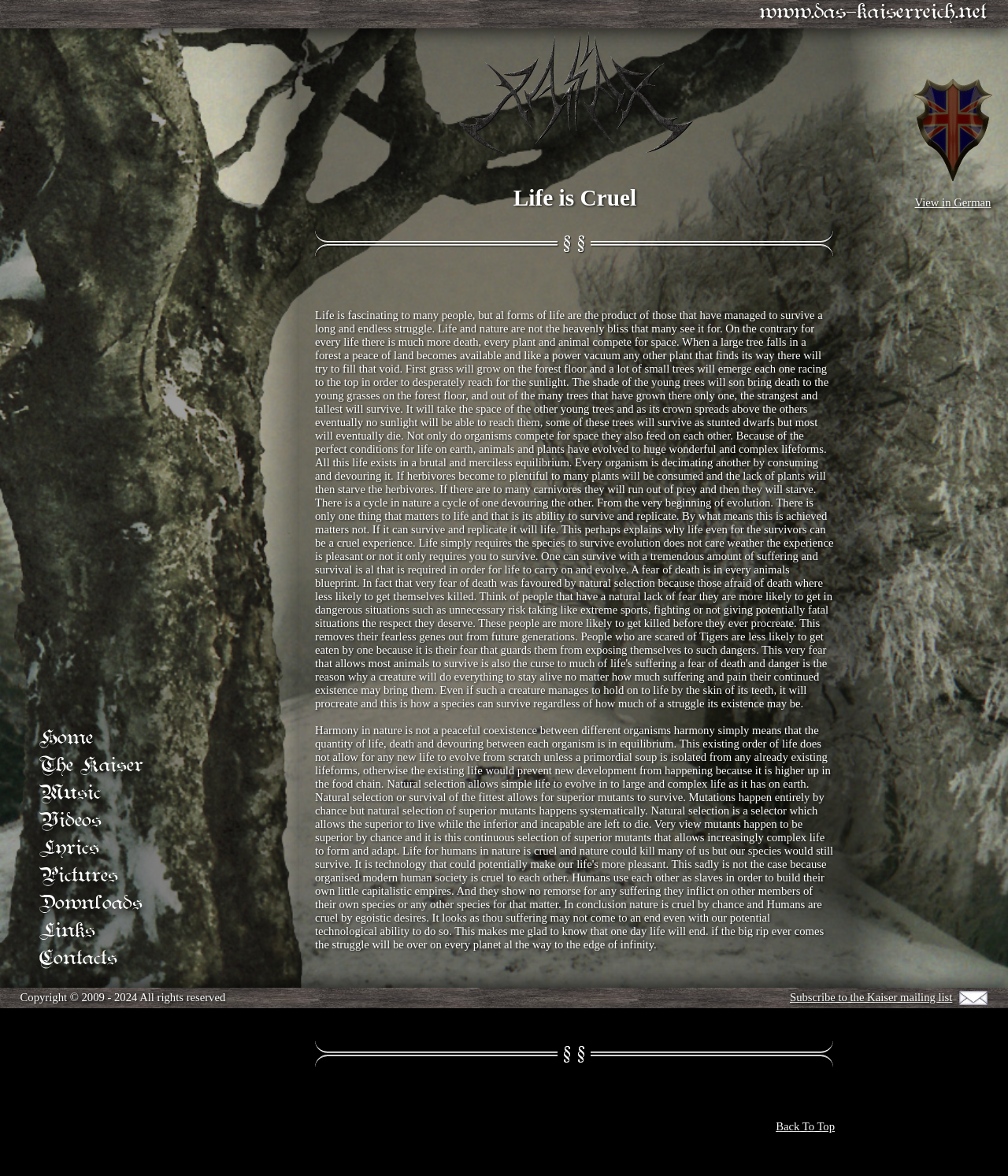What is the purpose of the article?
Examine the image and provide an in-depth answer to the question.

The purpose of the article can be determined by looking at the static text element, which states 'This grim and brutally honest article was written for your education.'. This suggests that the article is intended to educate readers about the struggles and cruelties of life.